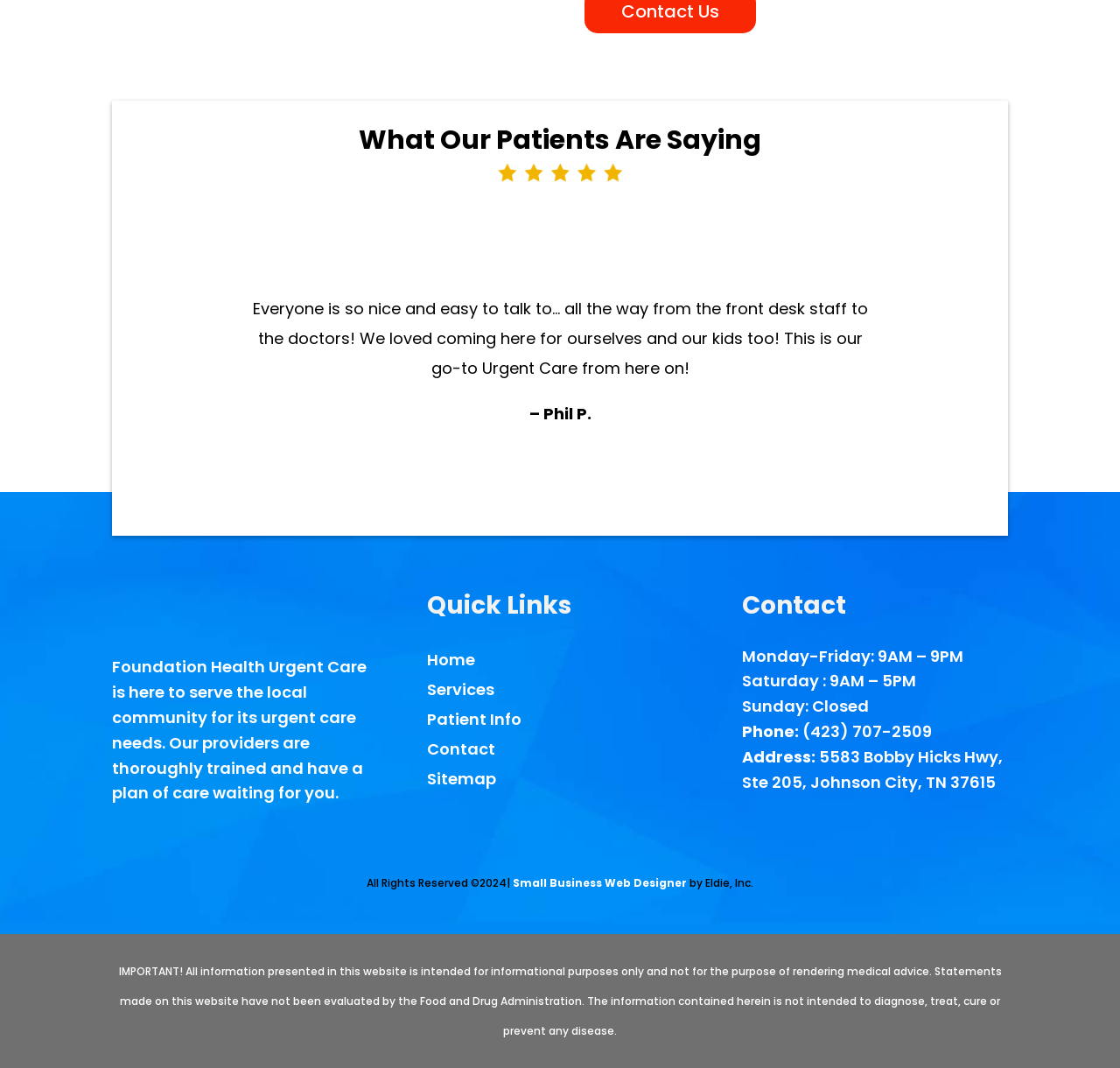Please find the bounding box coordinates of the clickable region needed to complete the following instruction: "Click the 'Services' link". The bounding box coordinates must consist of four float numbers between 0 and 1, i.e., [left, top, right, bottom].

[0.381, 0.635, 0.441, 0.655]